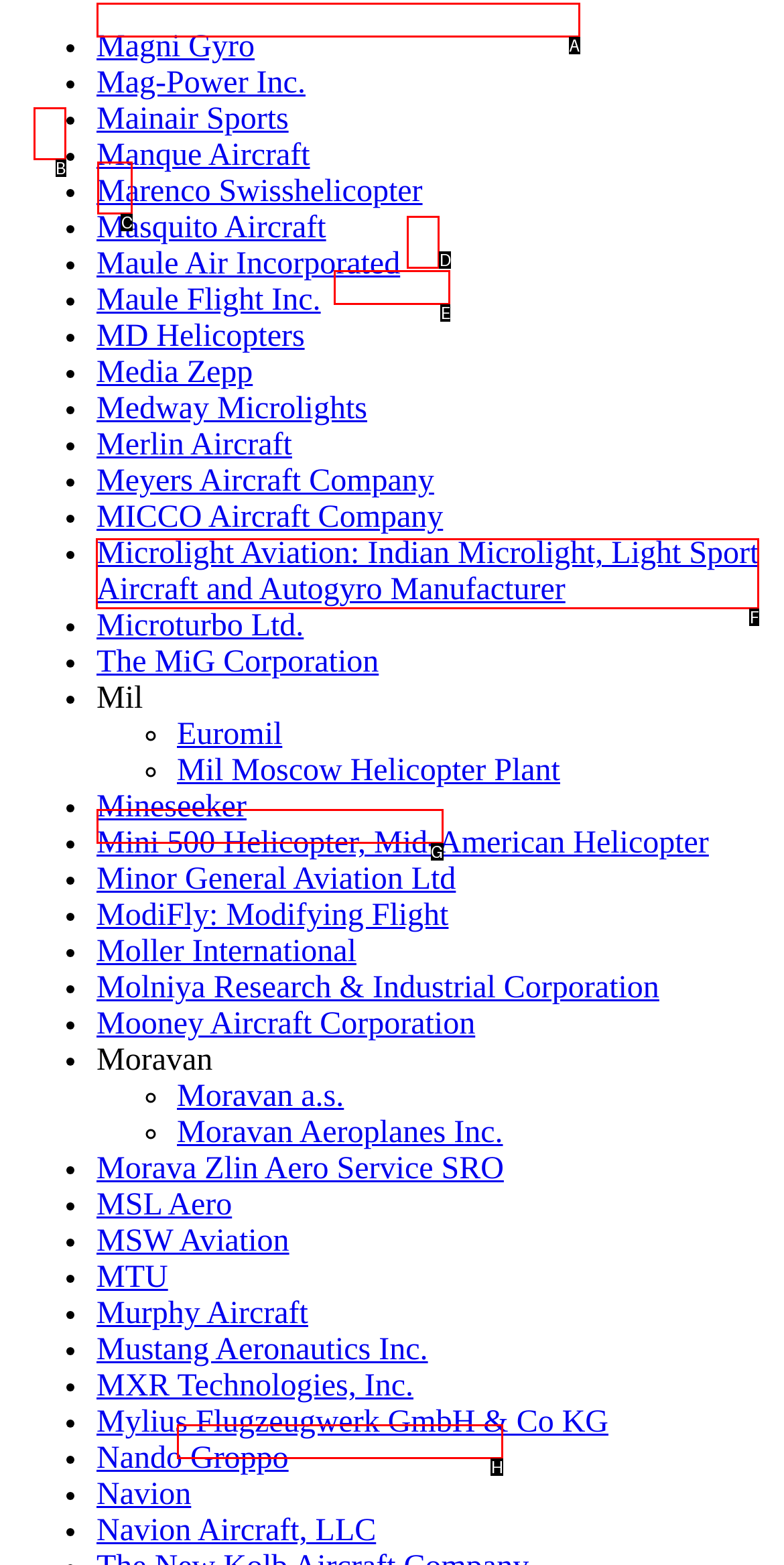Pick the option that should be clicked to perform the following task: Explore Microlight Aviation
Answer with the letter of the selected option from the available choices.

F